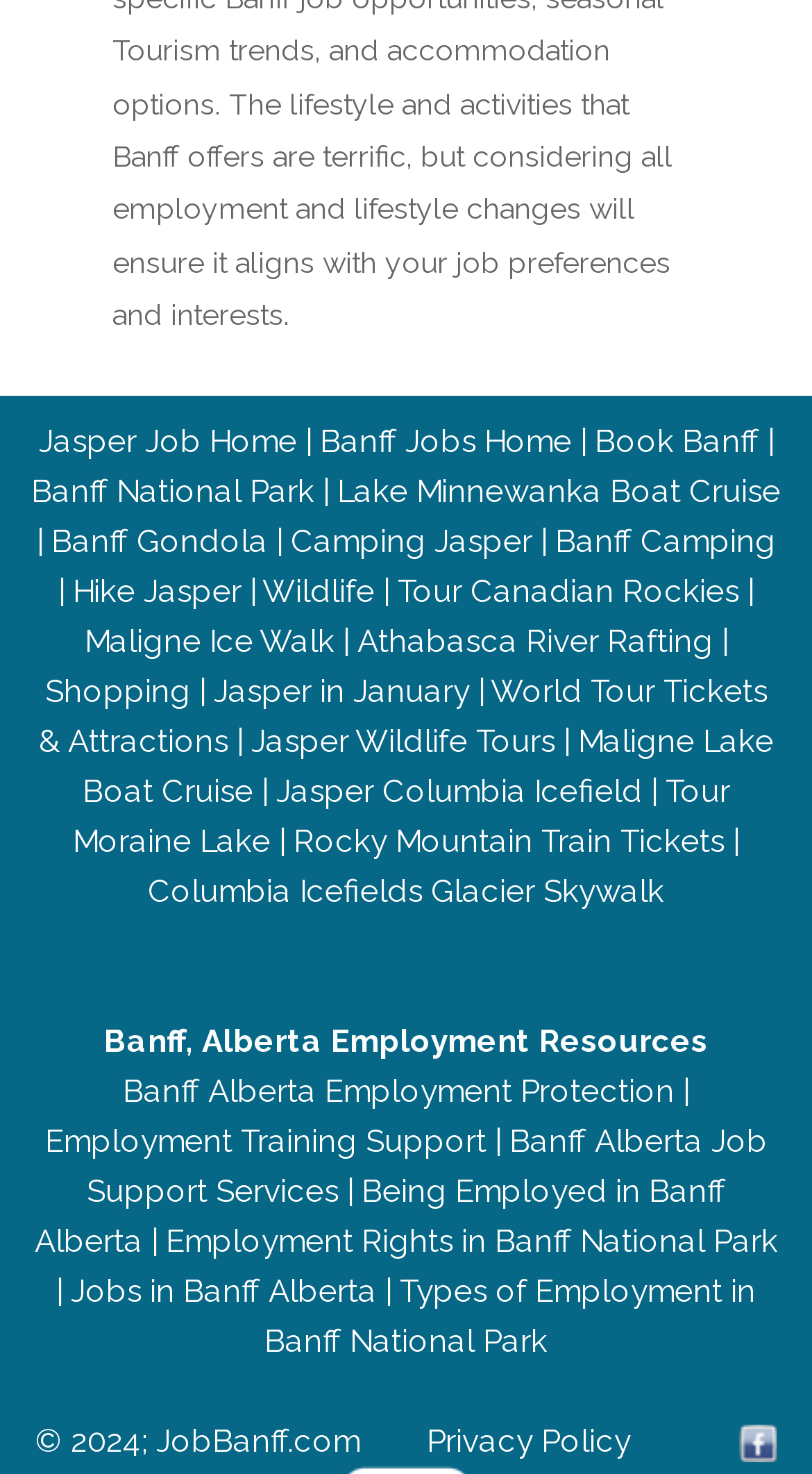Please provide the bounding box coordinates for the element that needs to be clicked to perform the instruction: "Connect with JobBanff on Facebook". The coordinates must consist of four float numbers between 0 and 1, formatted as [left, top, right, bottom].

[0.91, 0.965, 0.956, 0.99]